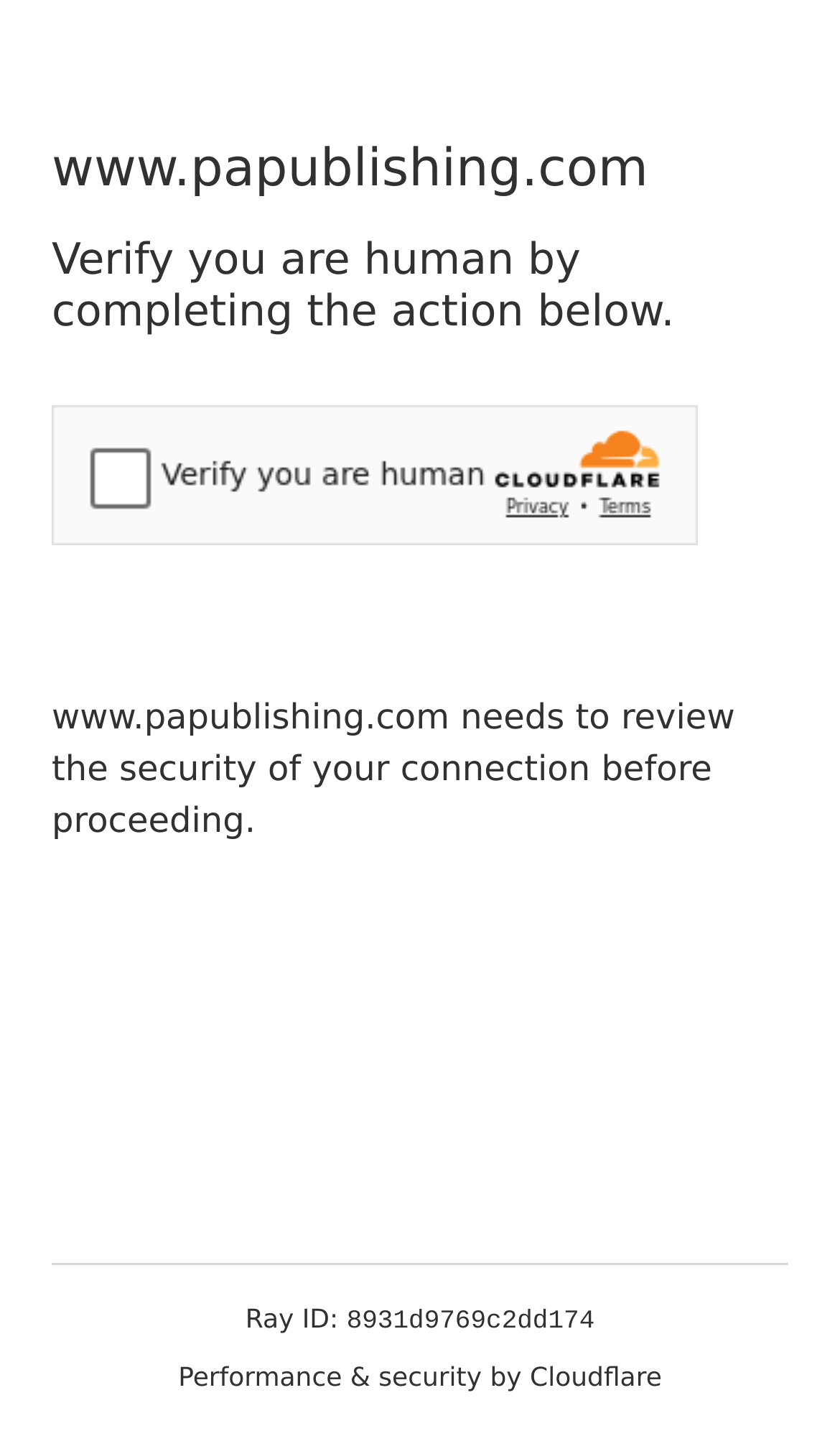What is the website verifying?
Look at the image and respond with a single word or a short phrase.

human